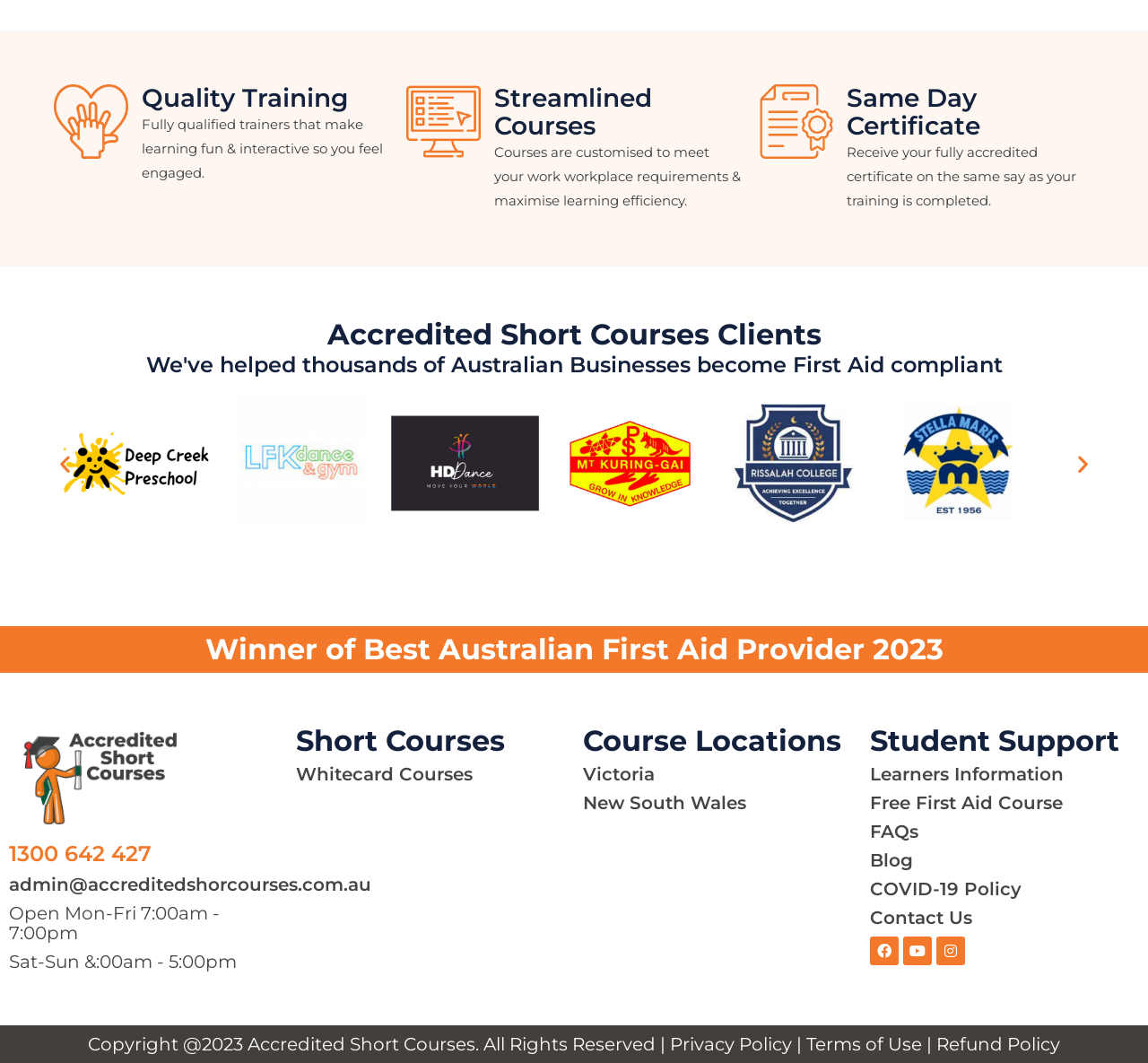How many types of courses are listed on this webpage?
Answer the question with a single word or phrase, referring to the image.

3